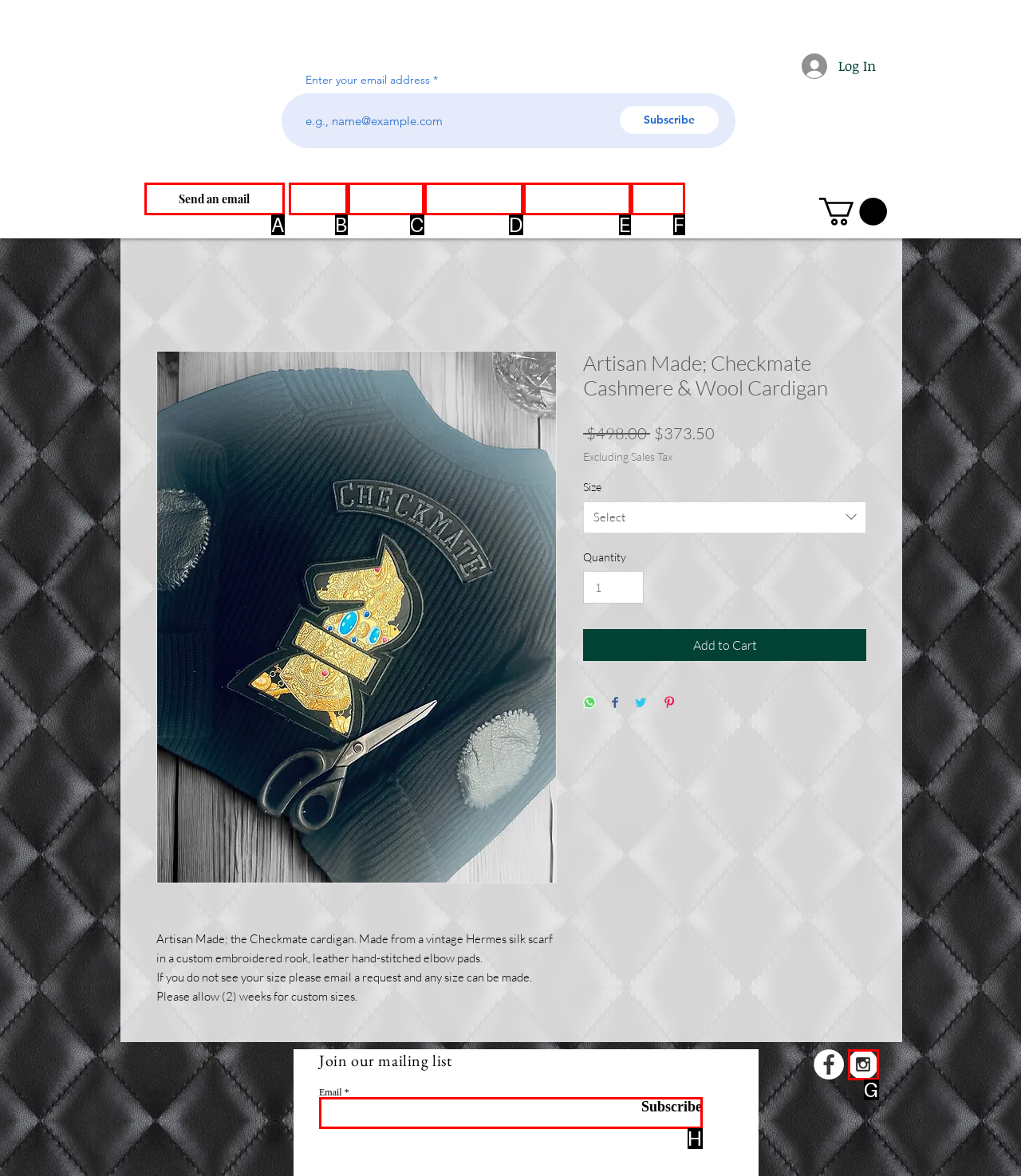Identify which HTML element matches the description: About Us. Answer with the correct option's letter.

C